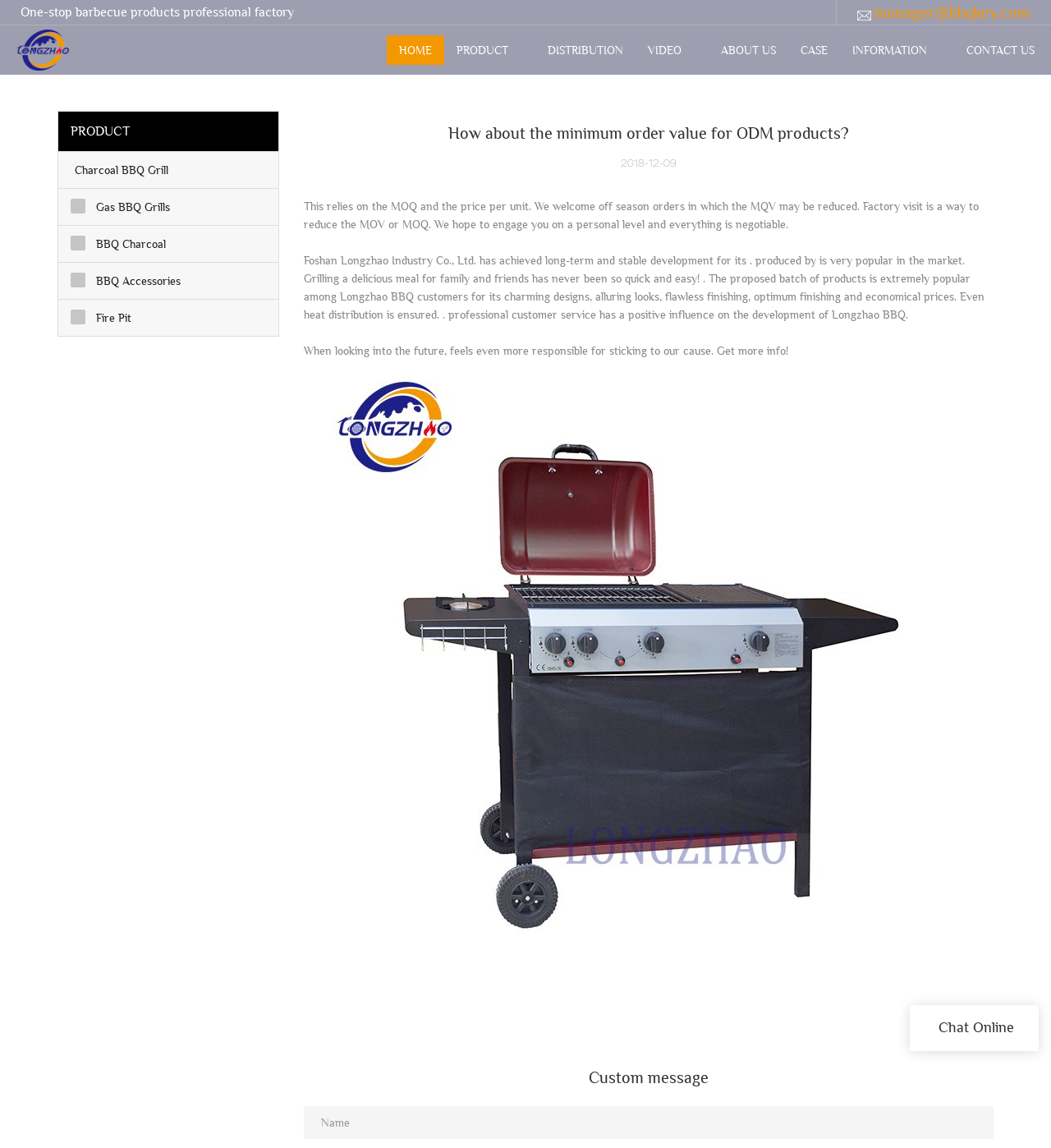Give a short answer to this question using one word or a phrase:
What is the position of the 'CONTACT US' link?

At the top right corner